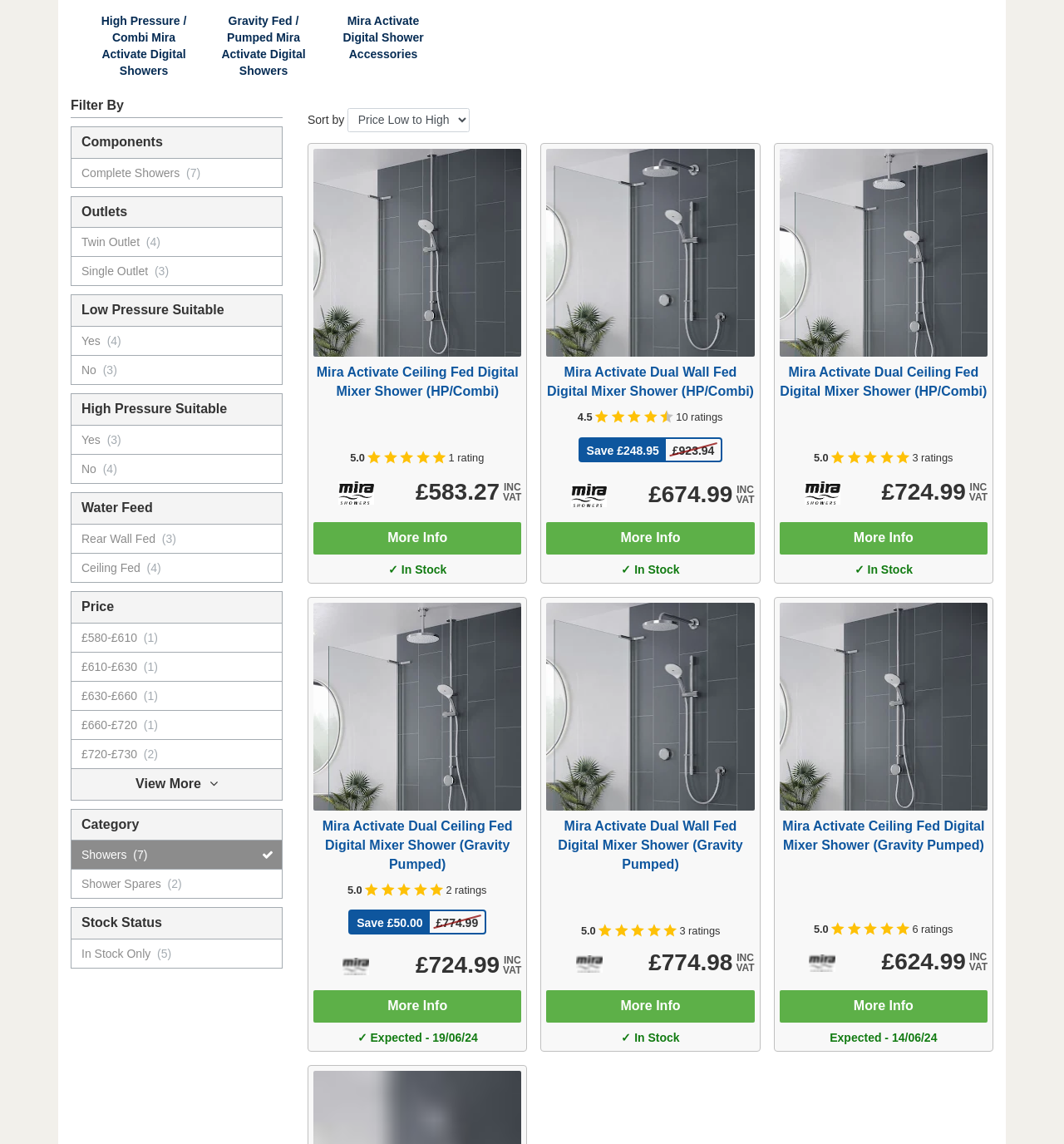What are the filter options?
Based on the image, give a one-word or short phrase answer.

Components, Outlets, etc.